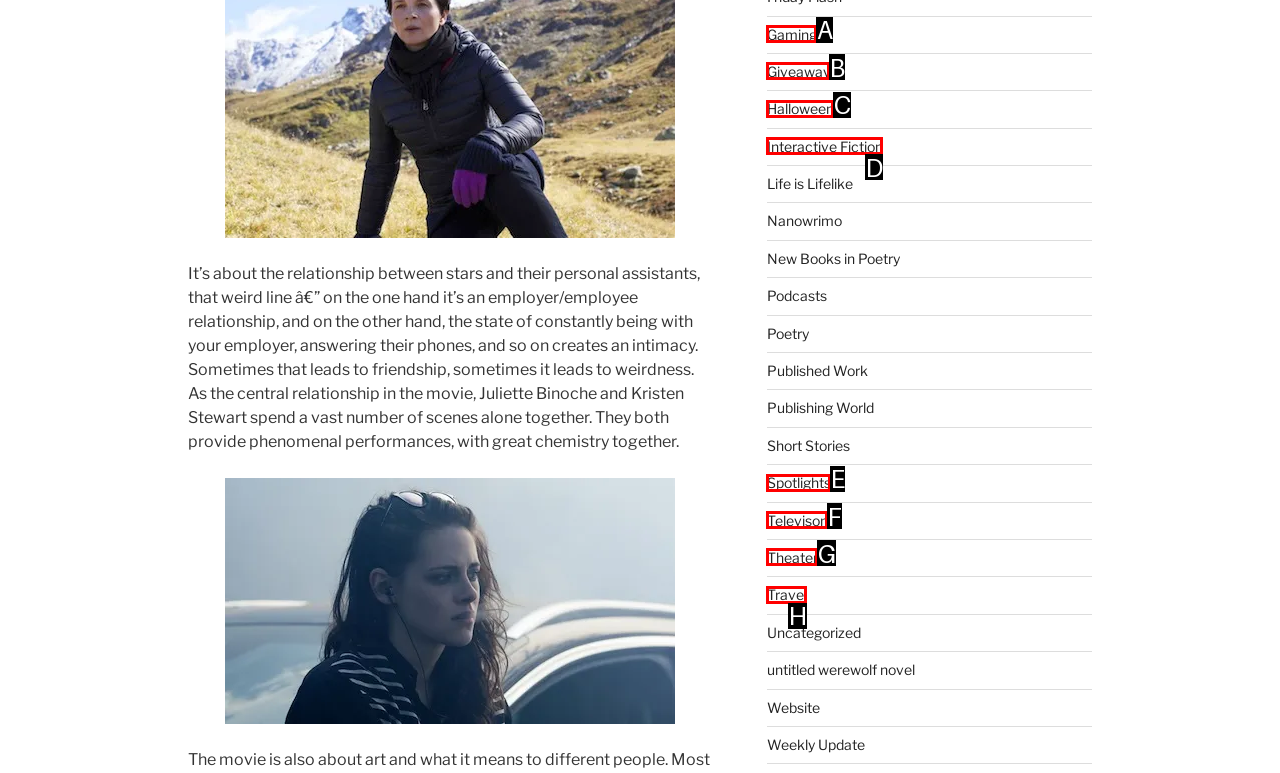Identify which HTML element should be clicked to fulfill this instruction: Visit Mixpoint PR Reply with the correct option's letter.

None